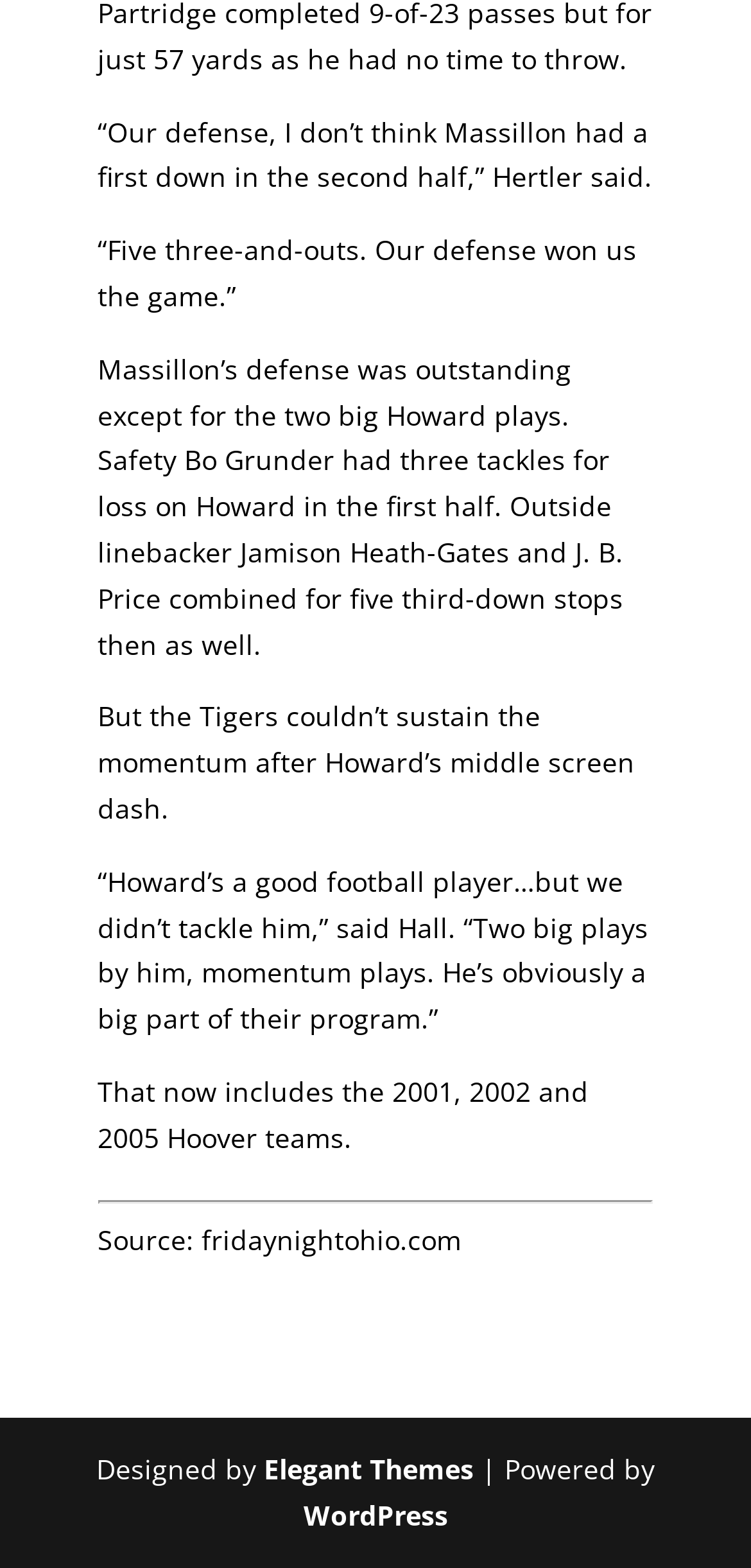What is the name of the website mentioned in the article?
Provide a one-word or short-phrase answer based on the image.

fridaynightohio.com